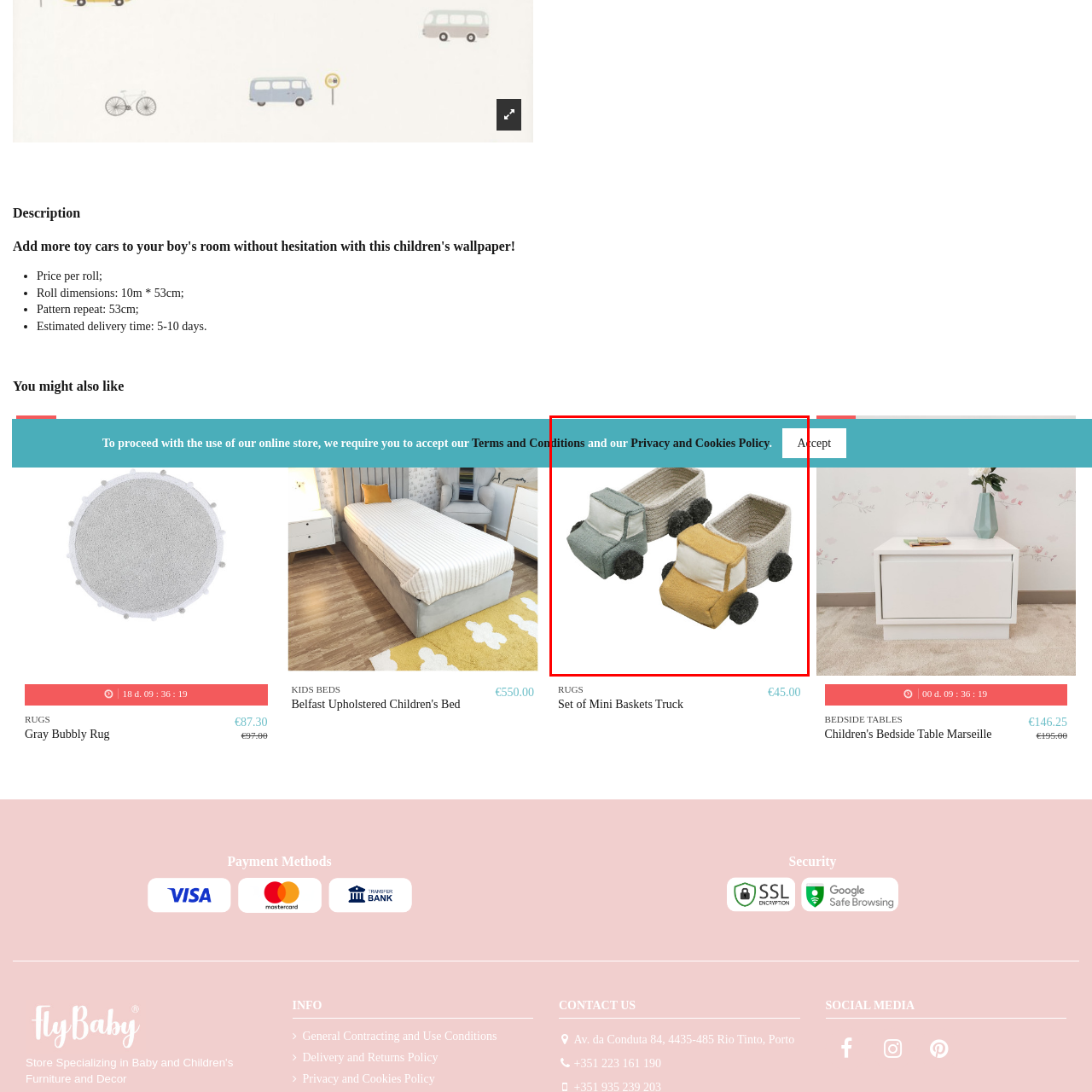What is the purpose of the baskets?
Look closely at the image inside the red bounding box and answer the question with as much detail as possible.

According to the caption, the baskets are designed for organizing toys or other essentials, making them a functional and practical addition to a child's room.